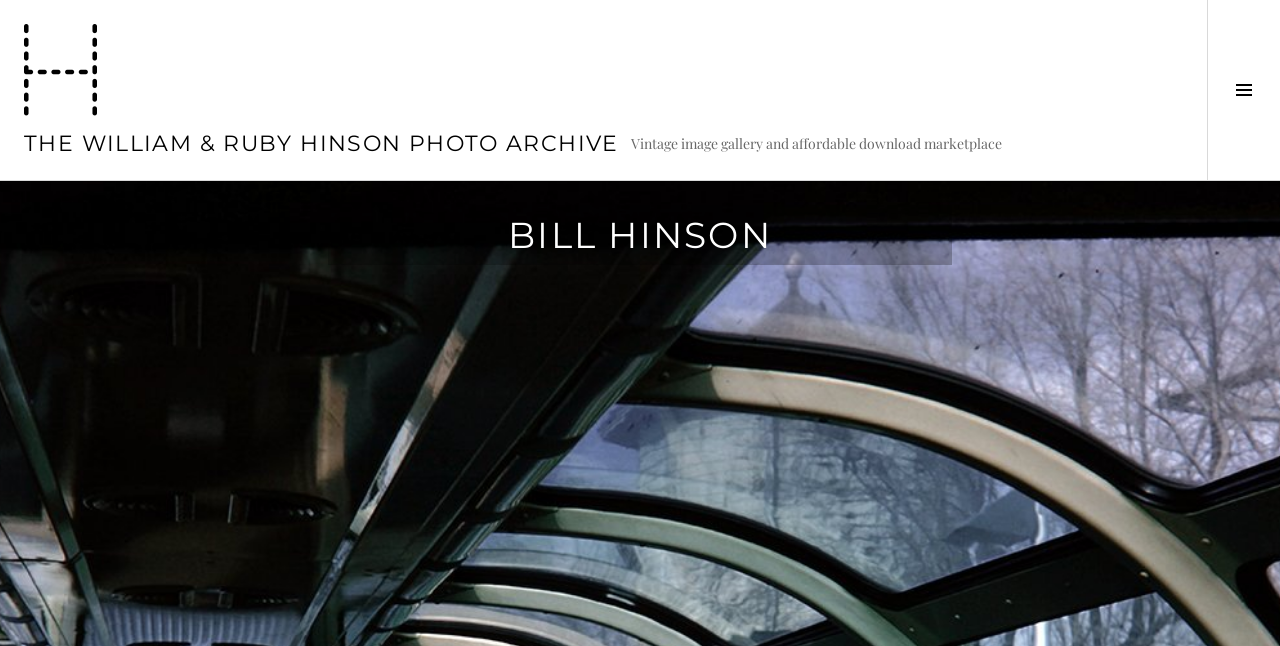Is the sidebar expanded?
Examine the webpage screenshot and provide an in-depth answer to the question.

The button element with the text ' Toggle Sidebar' has an attribute 'expanded' set to 'False', indicating that the sidebar is not expanded.